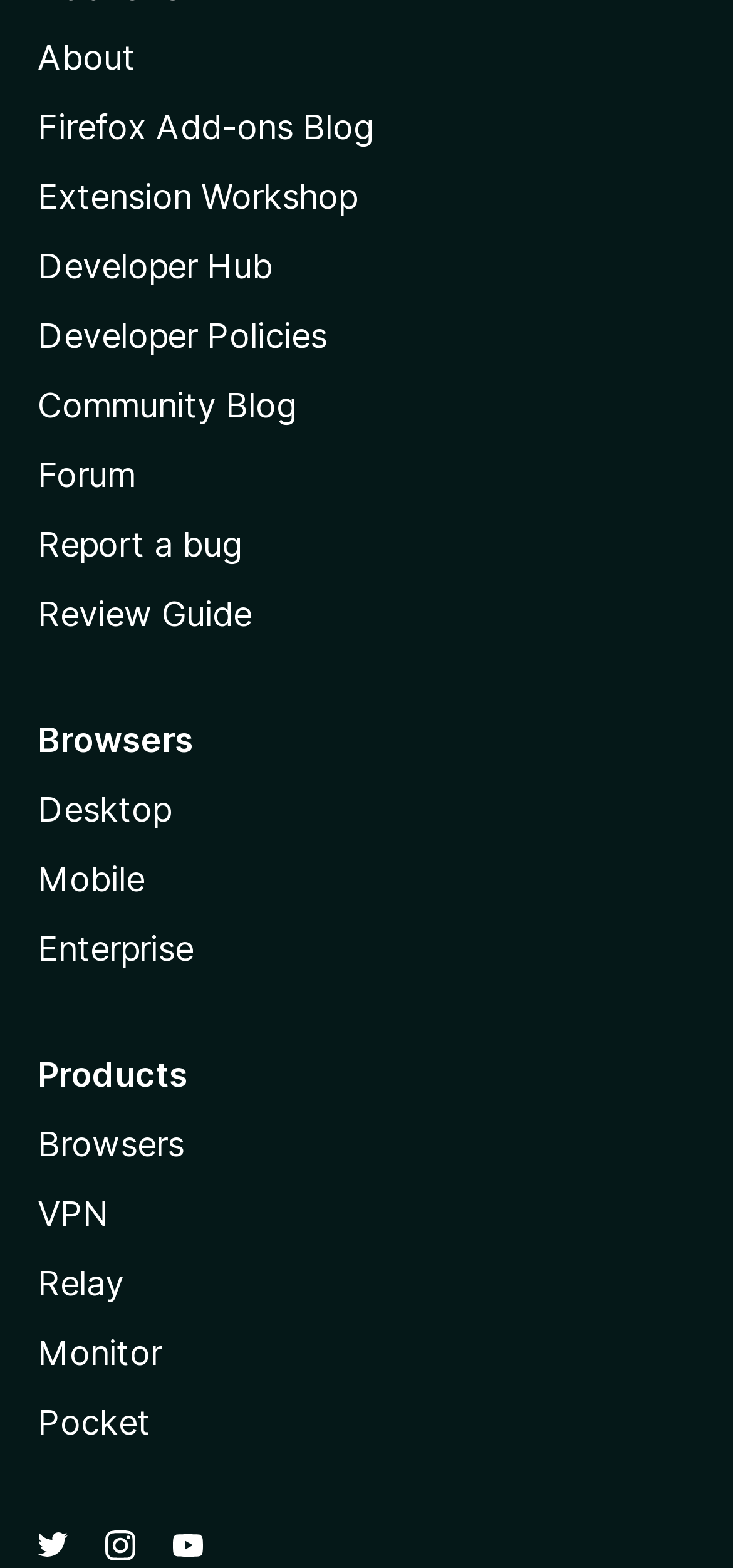Reply to the question with a brief word or phrase: What is the last link on the webpage?

YouTube (firefoxchannel)